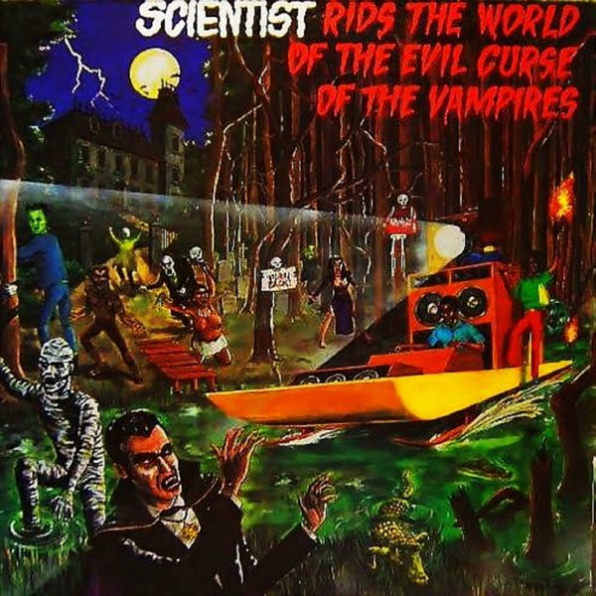Explain all the elements you observe in the image.

The album cover for "Rids the World of the Evil Curse of the Vampires" by Scientist features a vibrant, surreal scene that evokes a sense of playful horror. The illustration showcases a lively tableau set against a backdrop of a dark forest illuminated by a full moon. A vampire, depicted in elegant attire, appears to be in distress as he gestures towards a flashy yellow speedboat that is navigating through the eerie waters, equipped with large speakers blasting music.

In the surrounding setting, colorful characters, including mummies and ghouls, engage in various antics, adding to the whimsical yet spooky atmosphere of the cover. A sign in the background, labeled "Don't Turn Back," hints at the adventurous theme of the album. The striking colors and dynamic composition reflect the lively reggae and dub influences present in Scientist's work, merging the themes of horror with a sense of celebration.